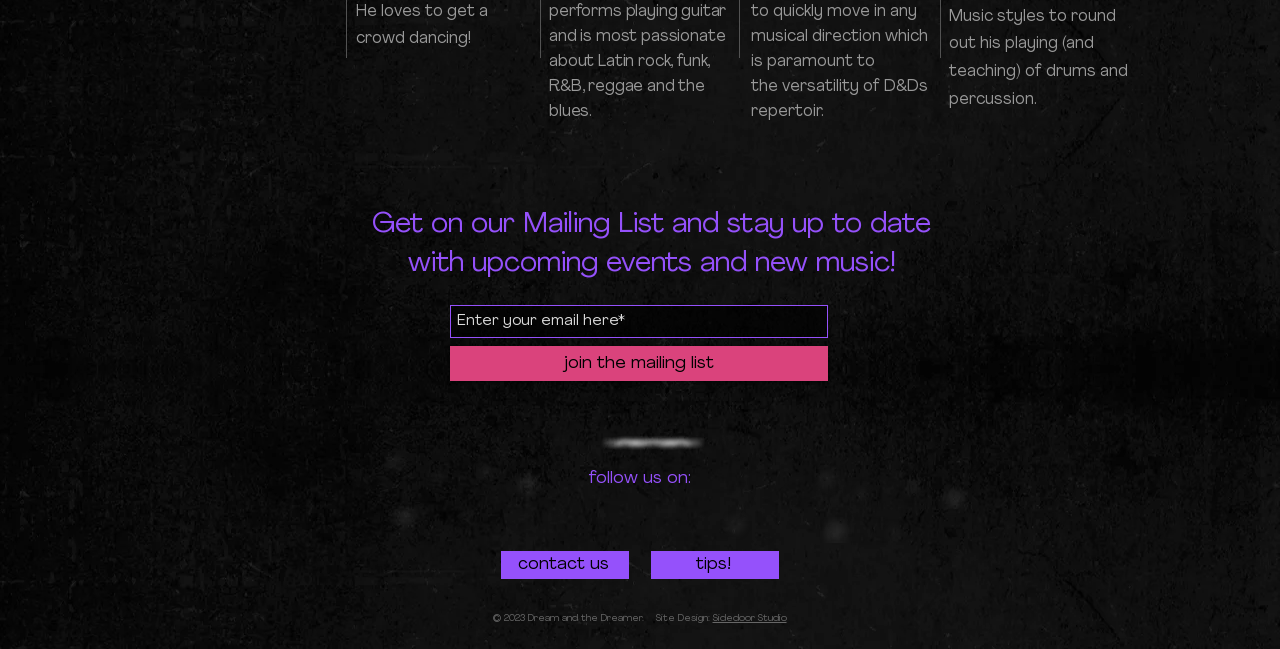What is the copyright year?
Please use the image to deliver a detailed and complete answer.

The StaticText element at the bottom of the page contains the copyright information, which includes the year '2023'.